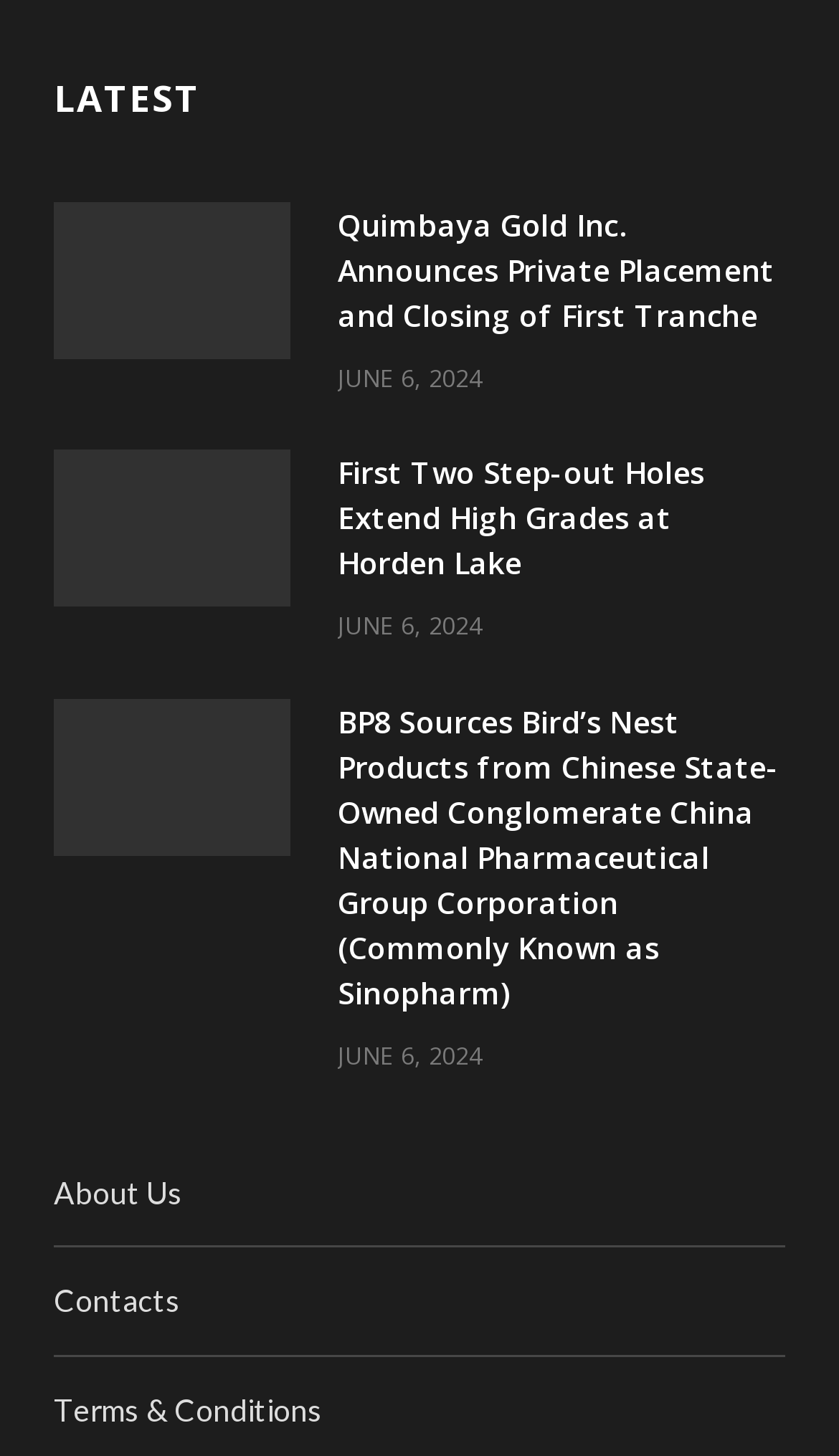Identify the bounding box coordinates of the clickable region required to complete the instruction: "Read latest news". The coordinates should be given as four float numbers within the range of 0 and 1, i.e., [left, top, right, bottom].

[0.064, 0.051, 0.936, 0.084]